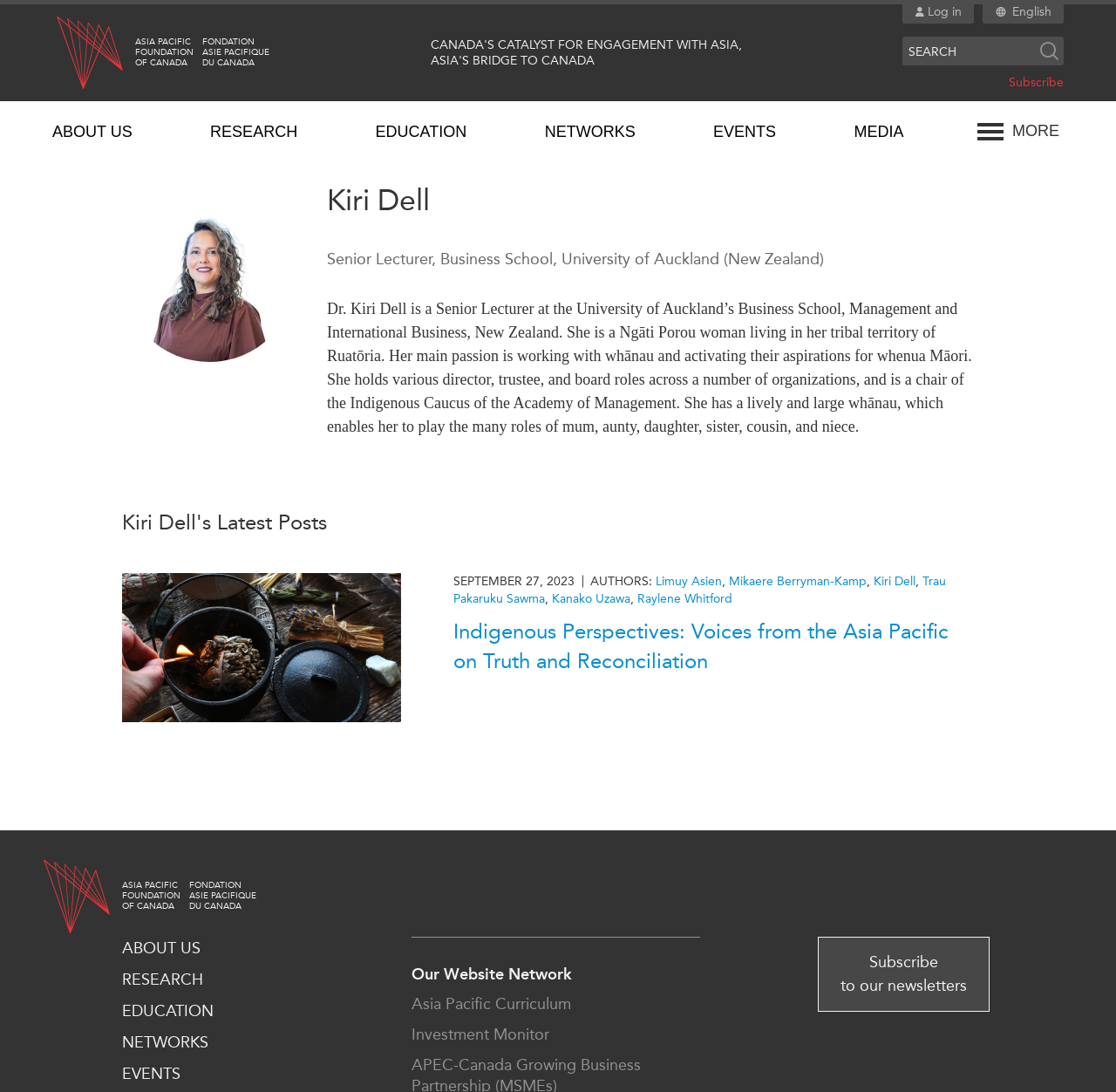What are the main categories on the webpage?
Please describe in detail the information shown in the image to answer the question.

The main categories on the webpage are listed horizontally at the top of the webpage, and they are 'Research', 'Education', 'Networks', 'Events', and 'Media', each with a dropdown menu containing subcategories.